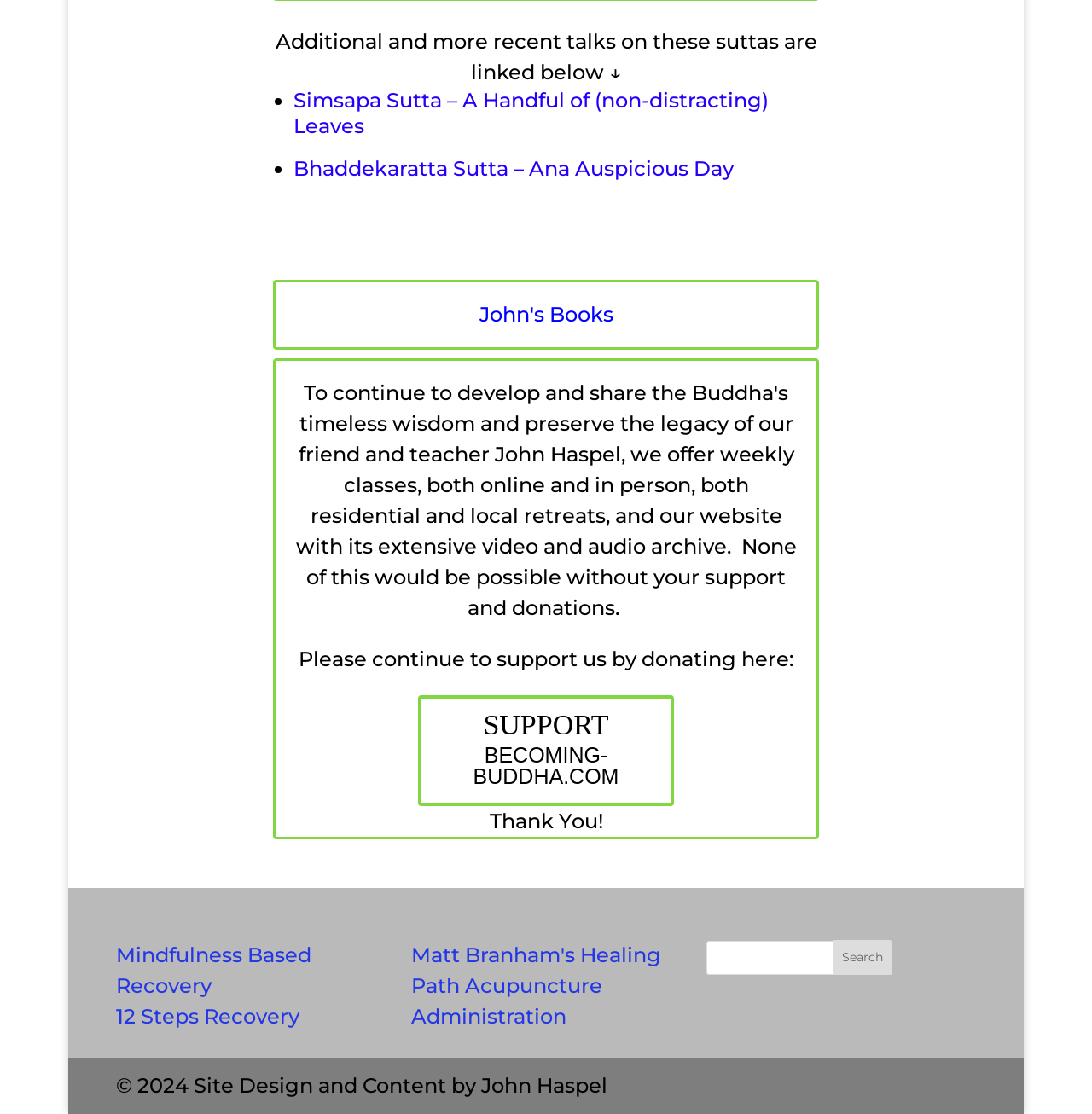Please indicate the bounding box coordinates for the clickable area to complete the following task: "visit John's Books". The coordinates should be specified as four float numbers between 0 and 1, i.e., [left, top, right, bottom].

[0.439, 0.271, 0.561, 0.293]